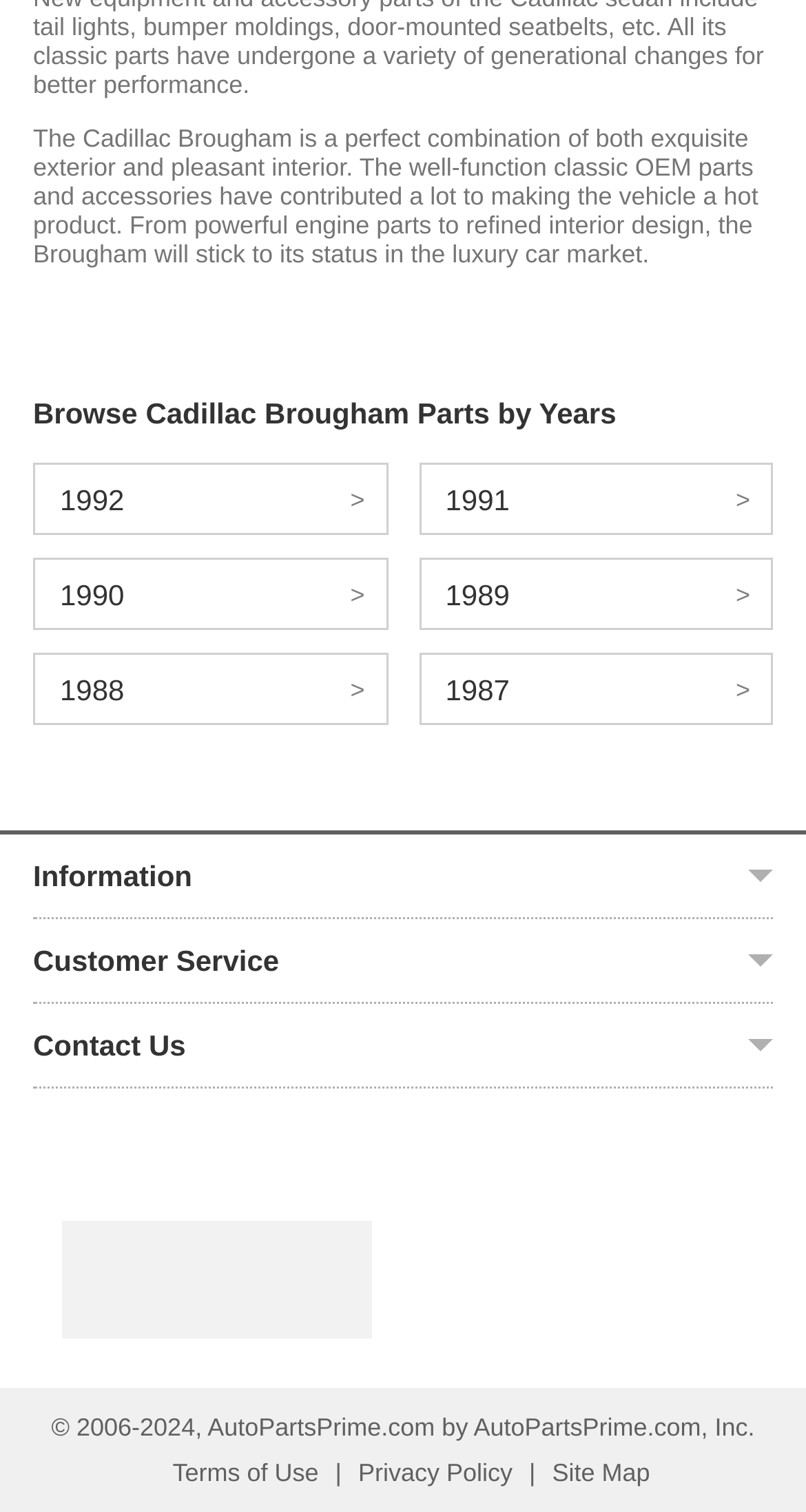Find the bounding box coordinates of the element to click in order to complete the given instruction: "Learn about the company."

[0.041, 0.607, 0.168, 0.626]